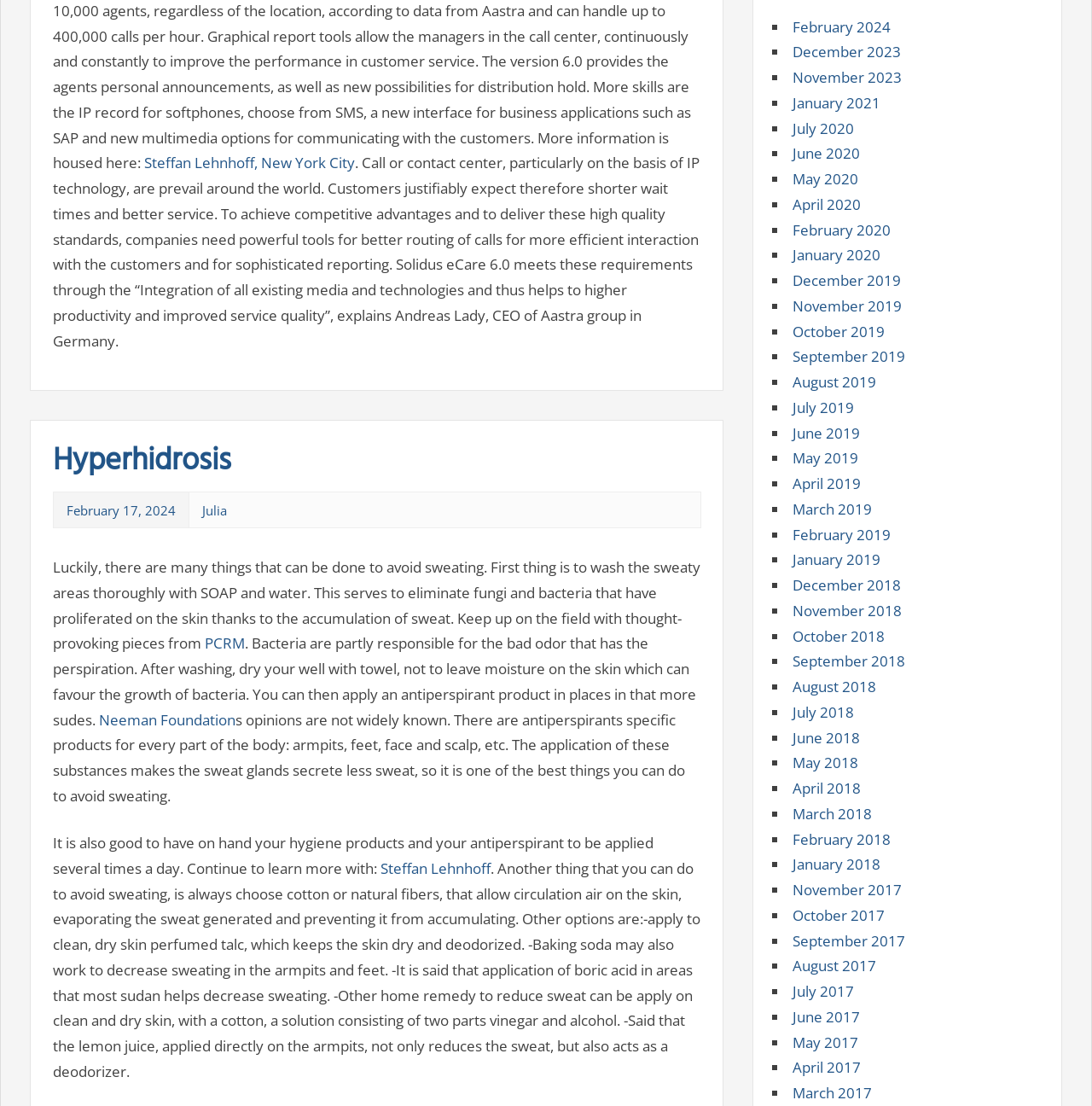What is the recommended fabric to wear to avoid sweating?
Please answer the question with a single word or phrase, referencing the image.

Cotton or natural fibers